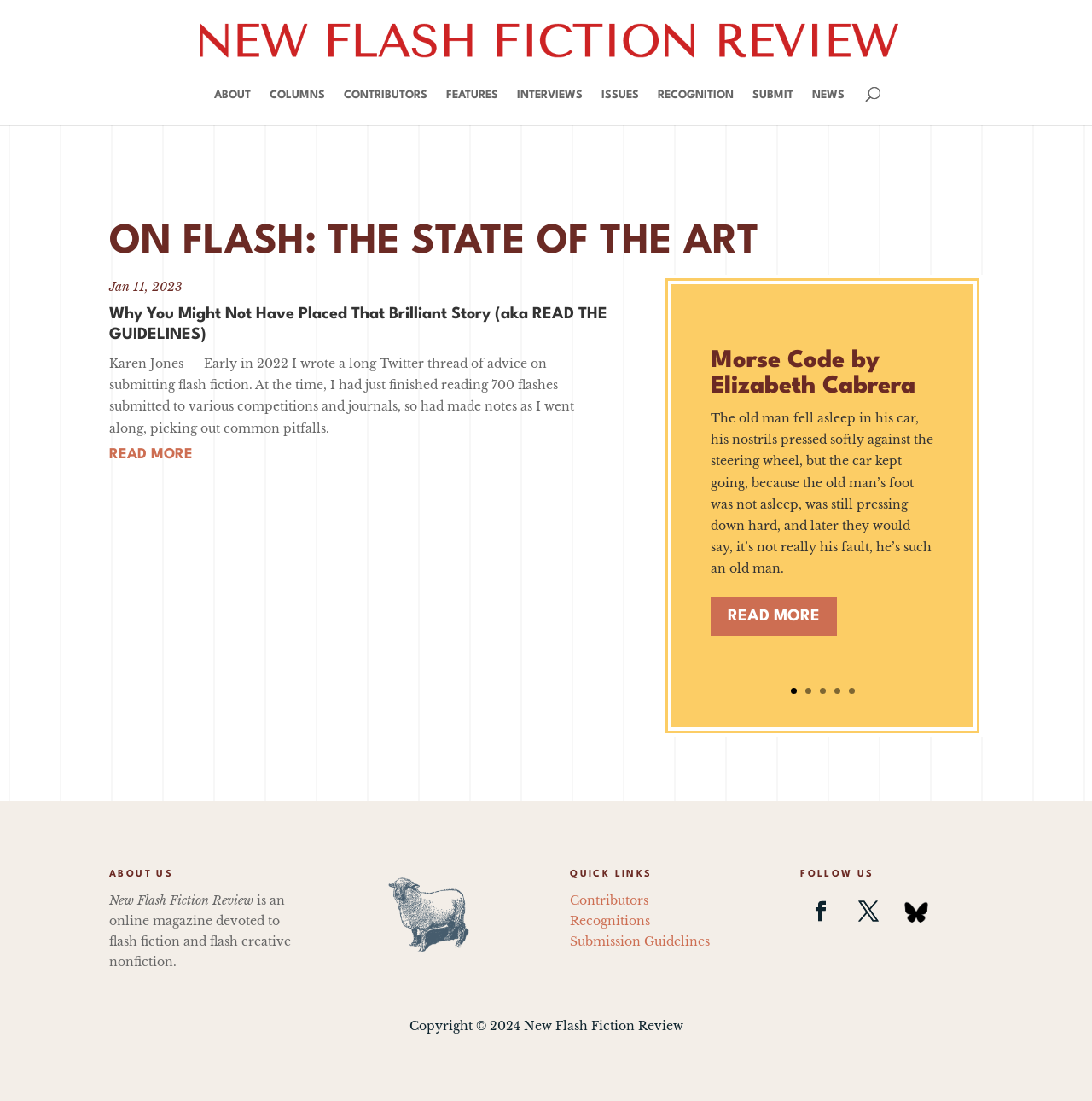What is the title of the first article on the webpage?
Look at the image and respond with a single word or a short phrase.

Why You Might Not Have Placed That Brilliant Story